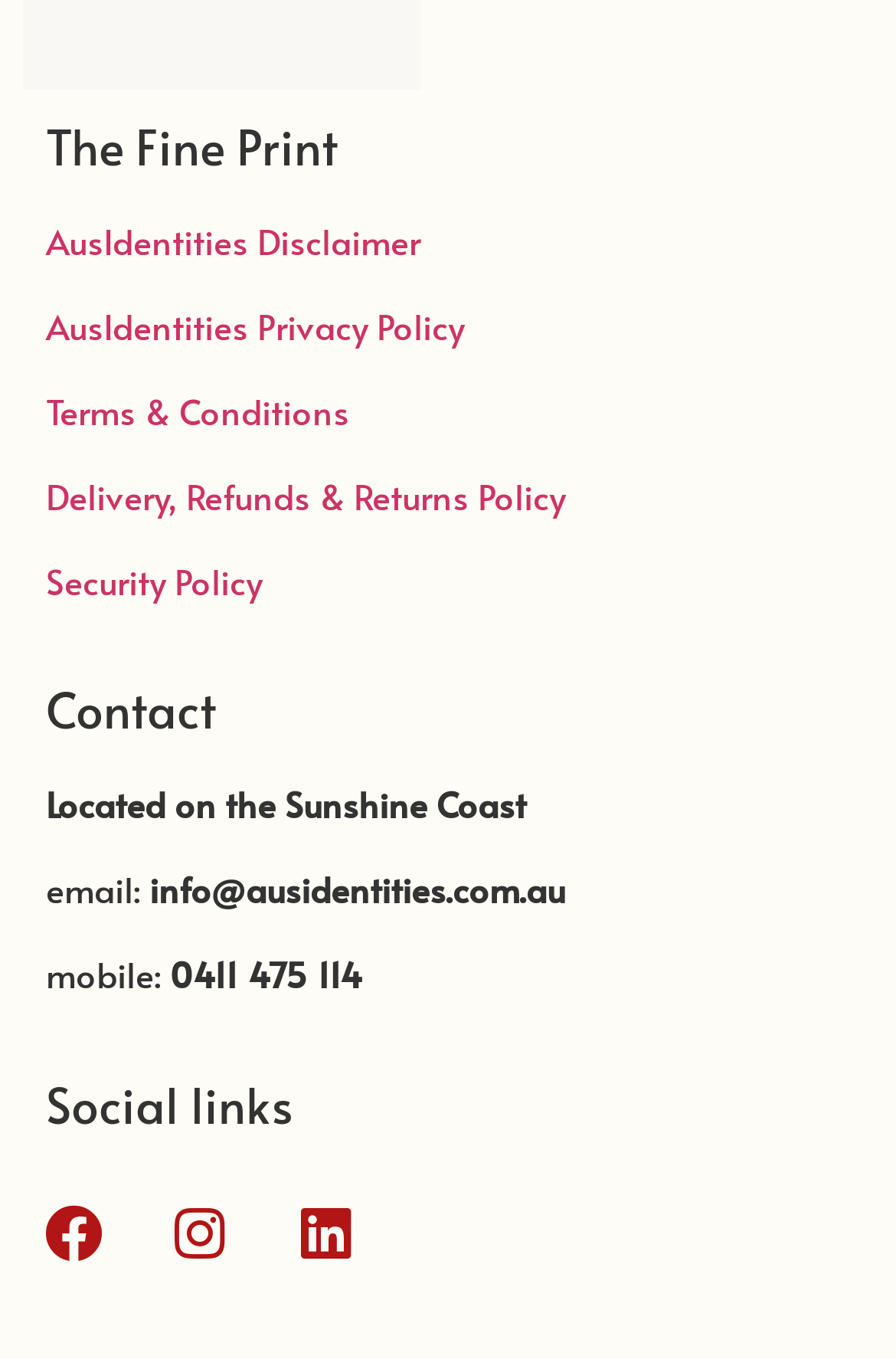Determine the bounding box coordinates for the UI element with the following description: "AusIdentities Disclaimer". The coordinates should be four float numbers between 0 and 1, represented as [left, top, right, bottom].

[0.051, 0.159, 0.469, 0.195]